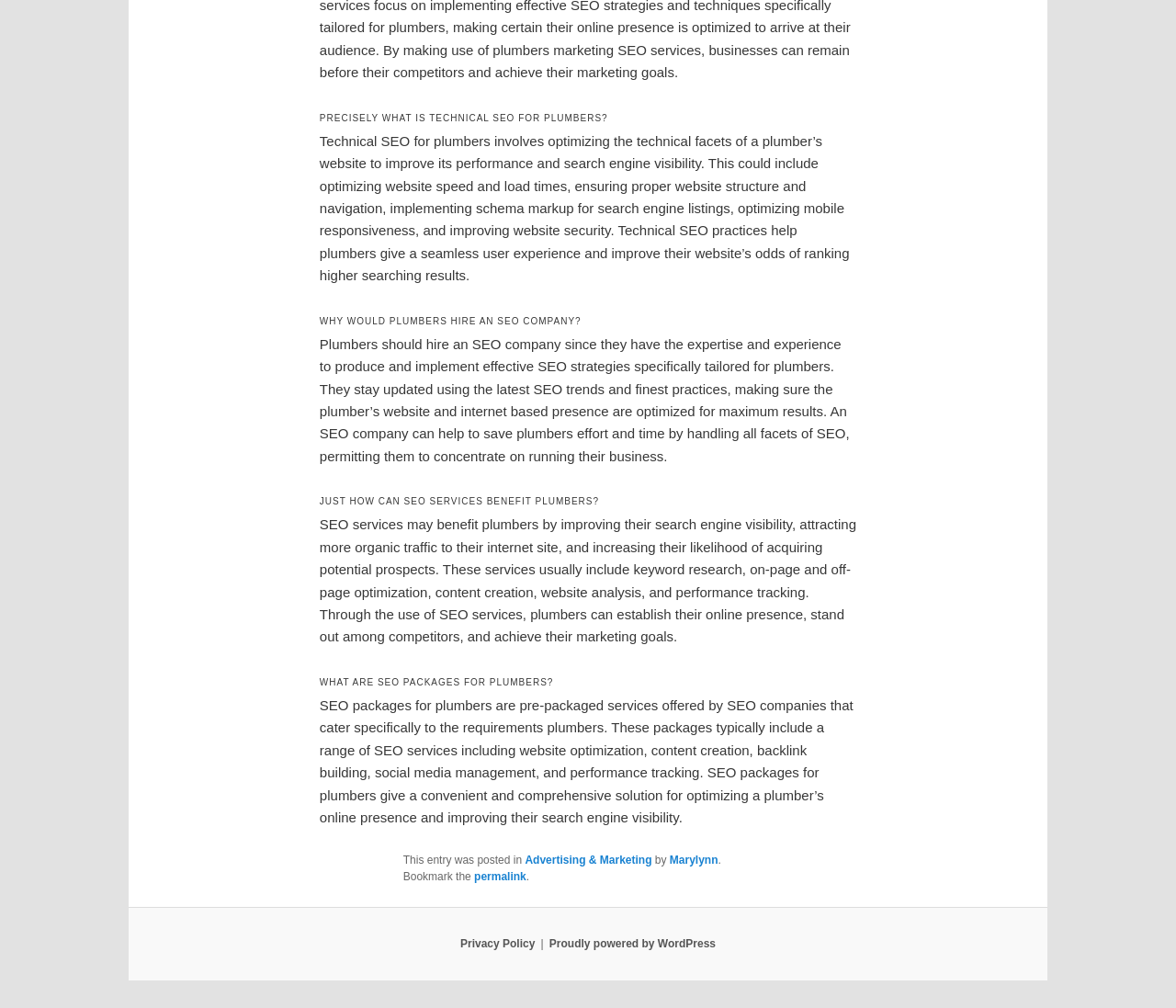Answer briefly with one word or phrase:
What is technical SEO for plumbers?

Optimizing website for search engine visibility